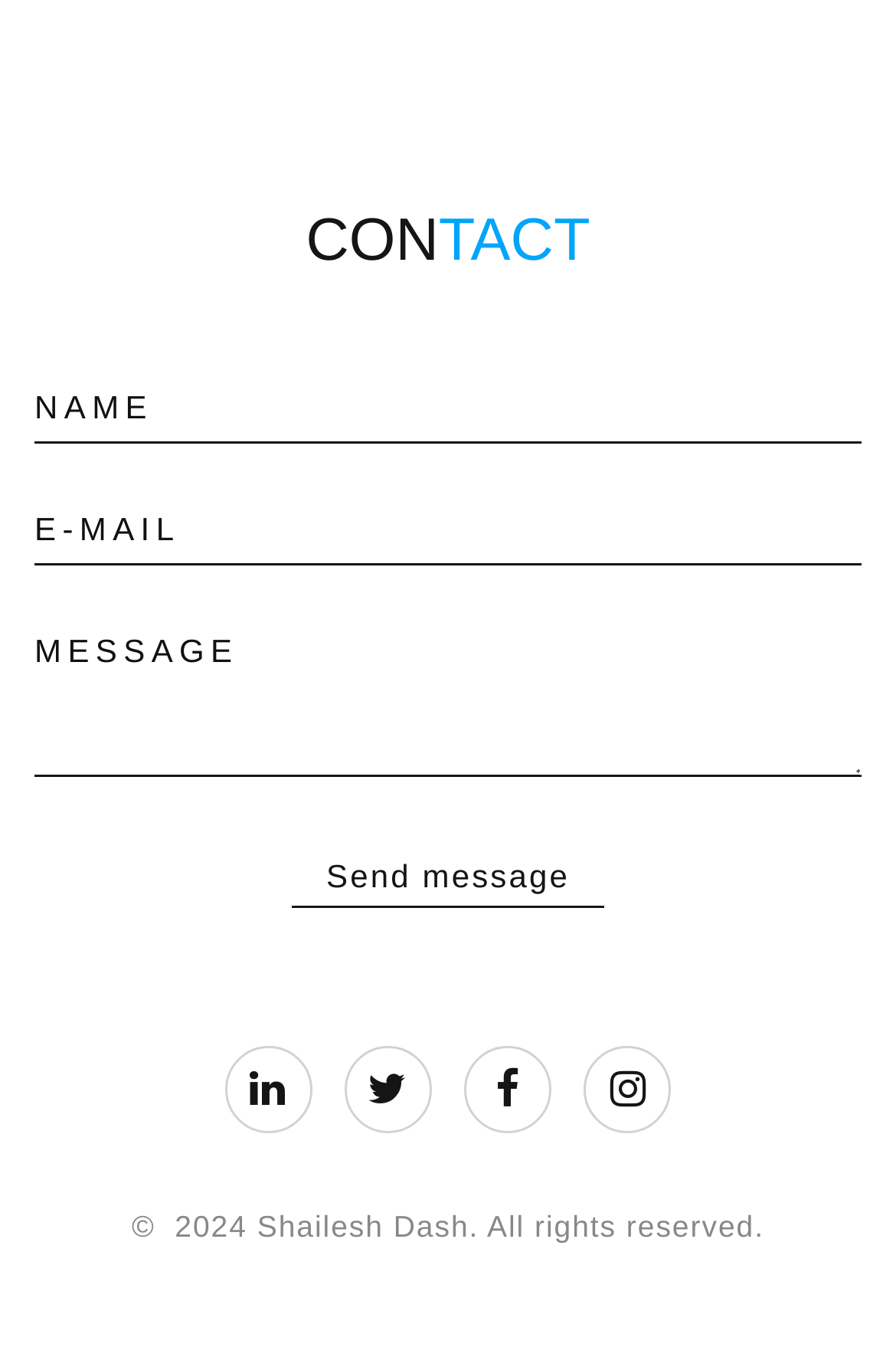What is the purpose of the form?
From the image, respond using a single word or phrase.

To send a message